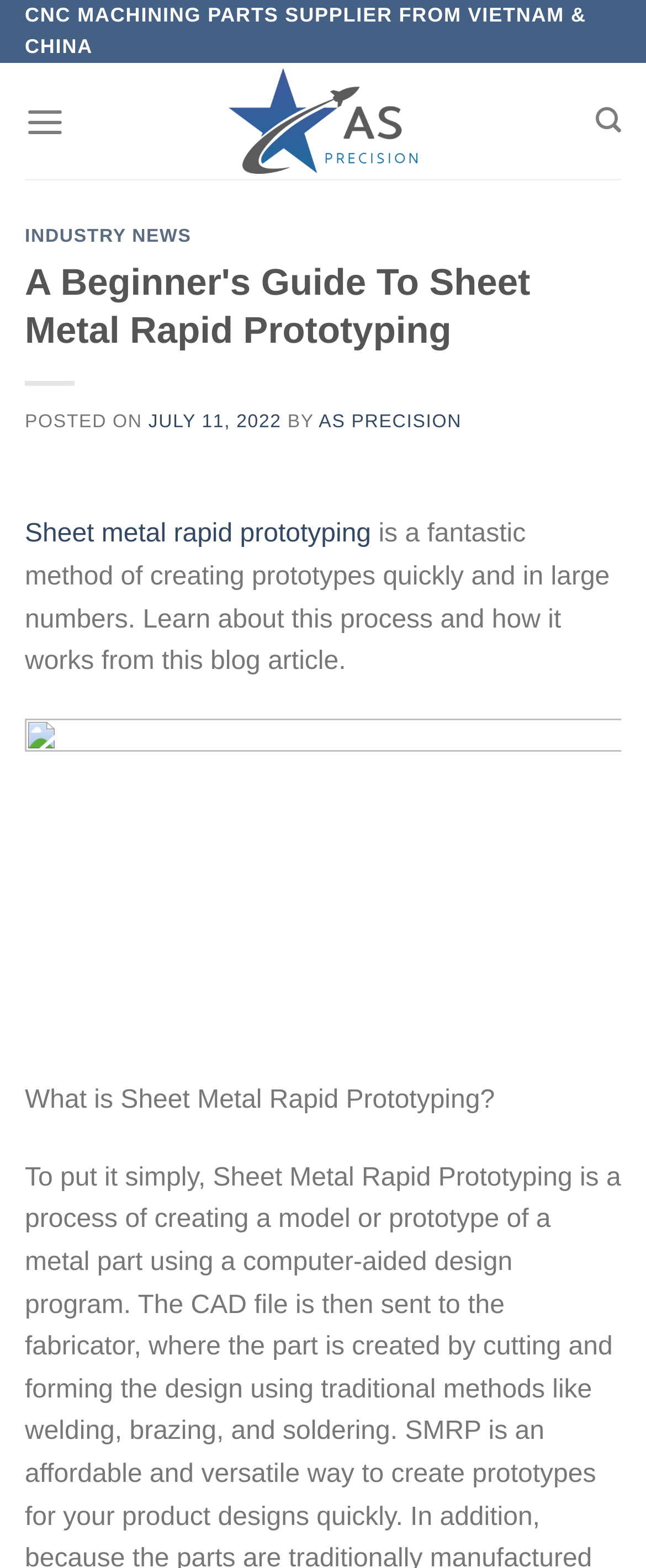Create a detailed summary of all the visual and textual information on the webpage.

This webpage is about sheet metal rapid prototyping, with a focus on educating readers about the process. At the top left corner, there is a link to skip to the content. Below it, there is a static text "CNC MACHINING PARTS SUPPLIER FROM VIETNAM & CHINA" that spans almost the entire width of the page. 

To the right of this text, there is a link to "AS PRECISION" with an accompanying image of the same name. Further to the right, there is a hamburger menu icon, which is not expanded by default. 

On the top right corner, there is a search icon. Below the top section, there is a header section with two main parts. The first part has a heading "INDUSTRY NEWS" with a link to the same, and the second part has a heading "A Beginner's Guide To Sheet Metal Rapid Prototyping" with details about the post, including the date "JULY 11, 2022" and the author "AS PRECISION". 

Below the header section, there is a link to "Sheet metal rapid prototyping" followed by a static text that summarizes the process. Below this text, there is a large image that takes up most of the width of the page. 

Further down, there is a static text "What is Sheet Metal Rapid Prototyping?" followed by no other content. At the bottom right corner, there is a link with a Facebook icon.